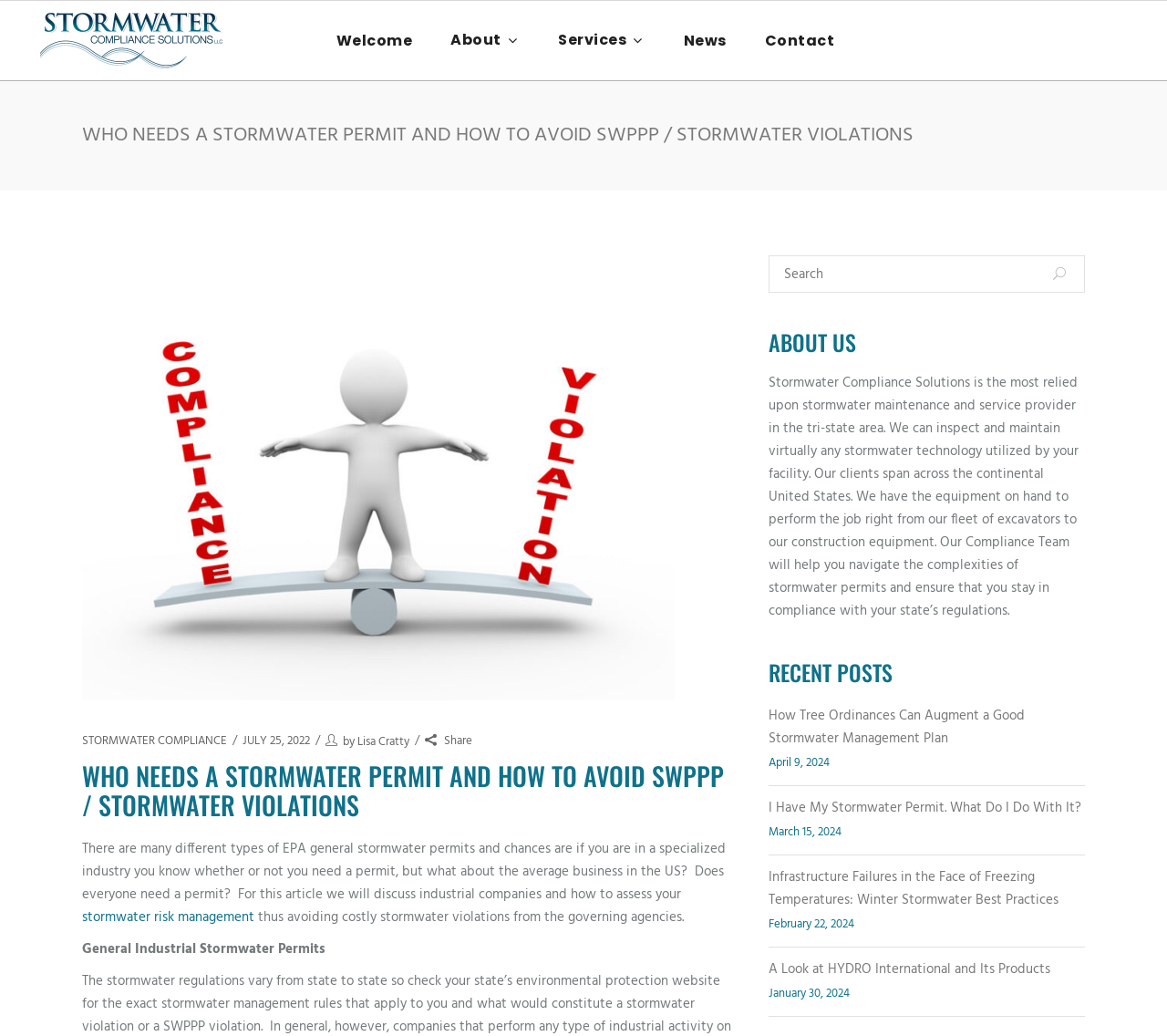Determine the bounding box for the UI element that matches this description: "stormwater risk management".

[0.07, 0.875, 0.218, 0.896]